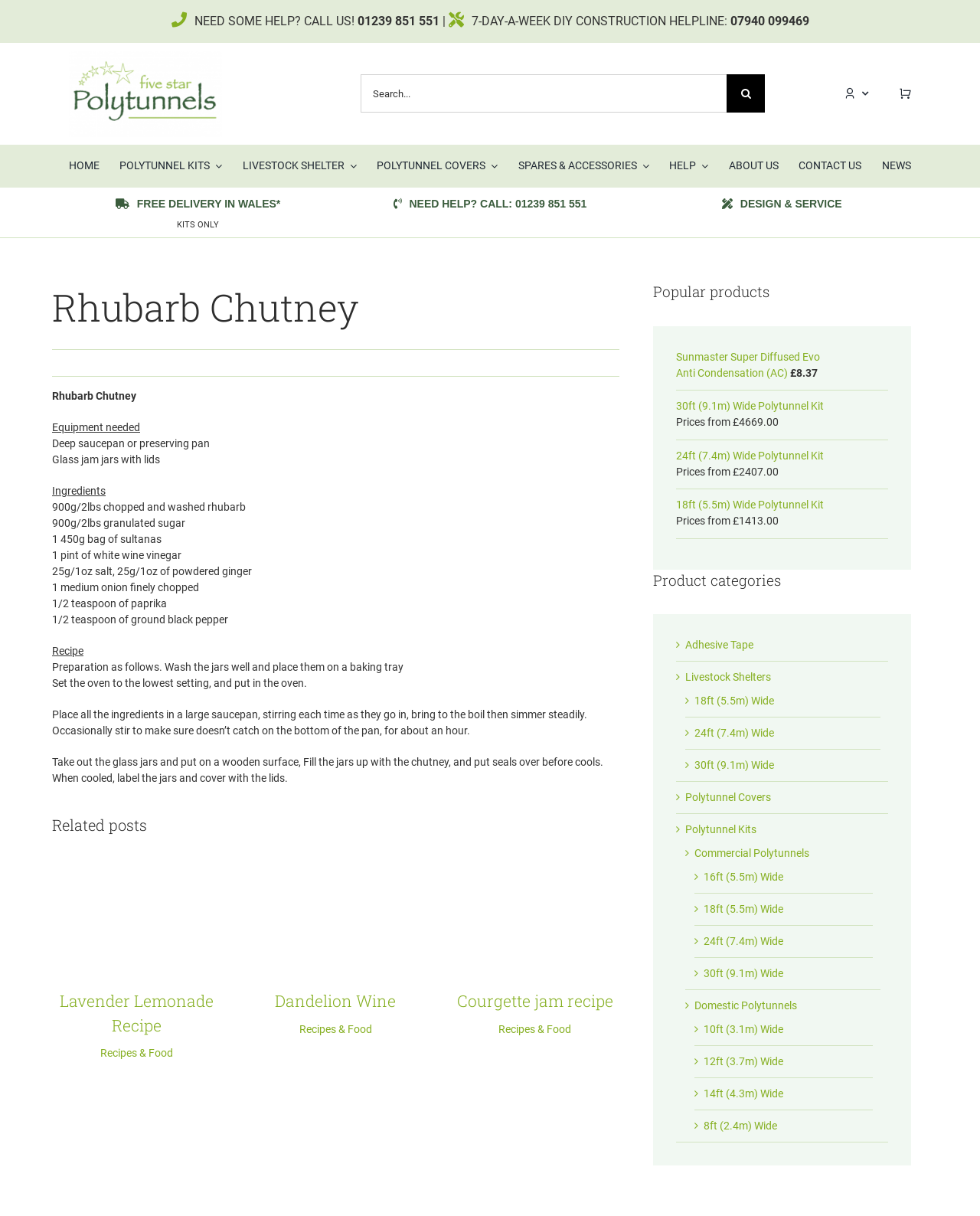Find the bounding box coordinates of the area that needs to be clicked in order to achieve the following instruction: "View the recipe for Rhubarb Chutney". The coordinates should be specified as four float numbers between 0 and 1, i.e., [left, top, right, bottom].

[0.053, 0.231, 0.632, 0.274]